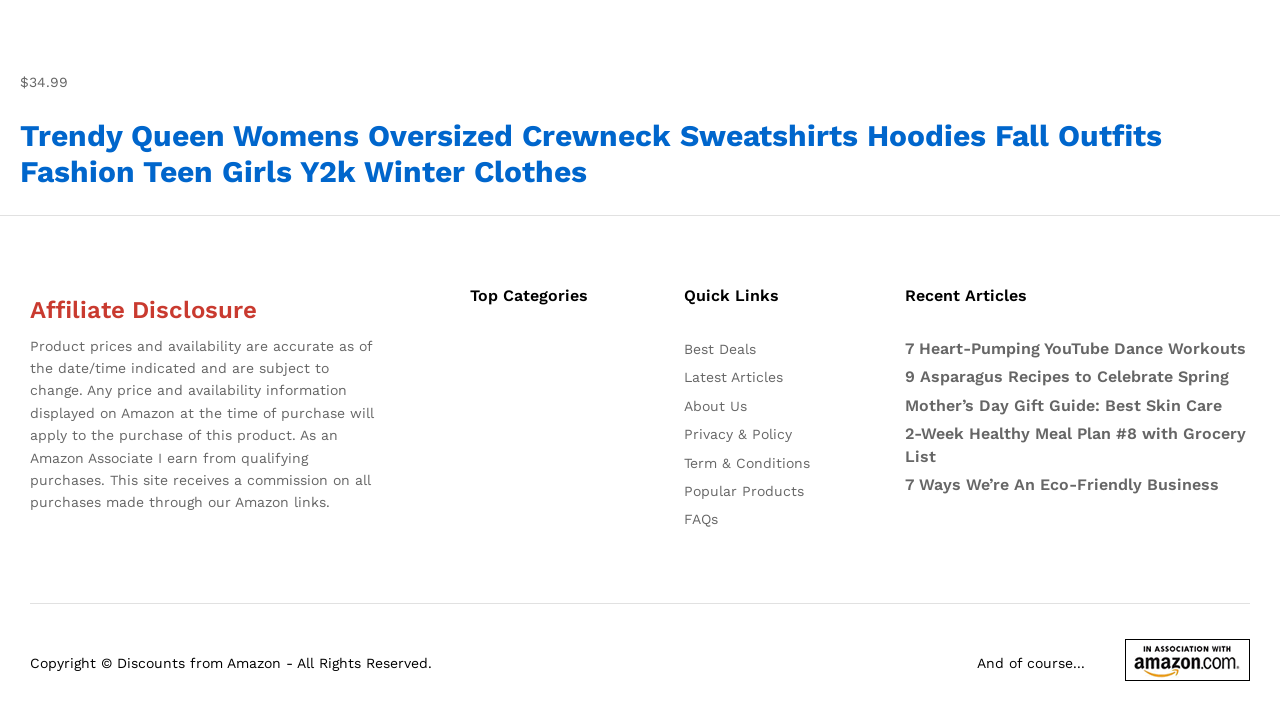What is the copyright year of the website?
Please use the image to provide a one-word or short phrase answer.

Not specified